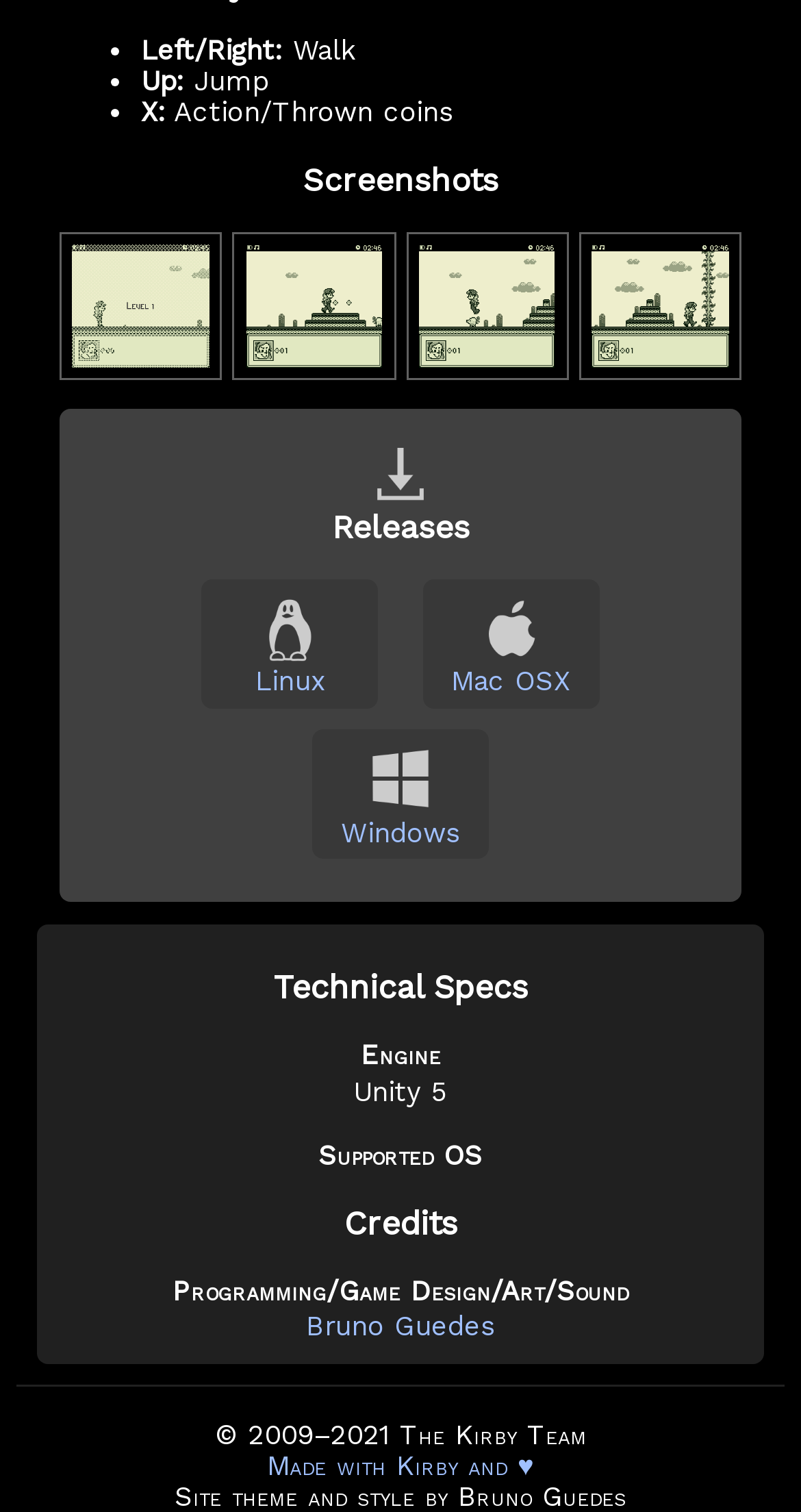Given the webpage screenshot and the description, determine the bounding box coordinates (top-left x, top-left y, bottom-right x, bottom-right y) that define the location of the UI element matching this description: Windows

[0.403, 0.494, 0.597, 0.561]